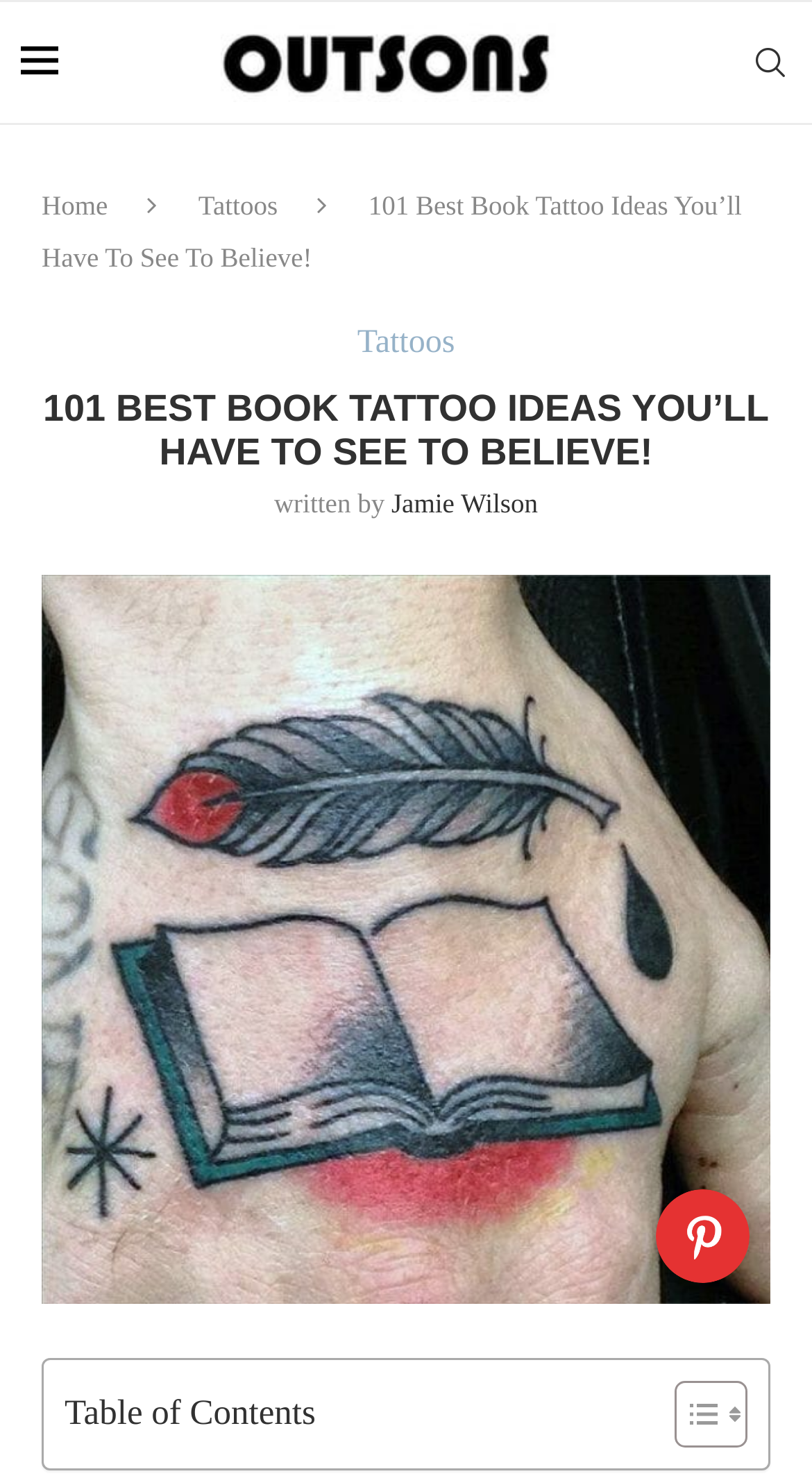Answer briefly with one word or phrase:
What type of content is featured on this webpage?

Book tattoos